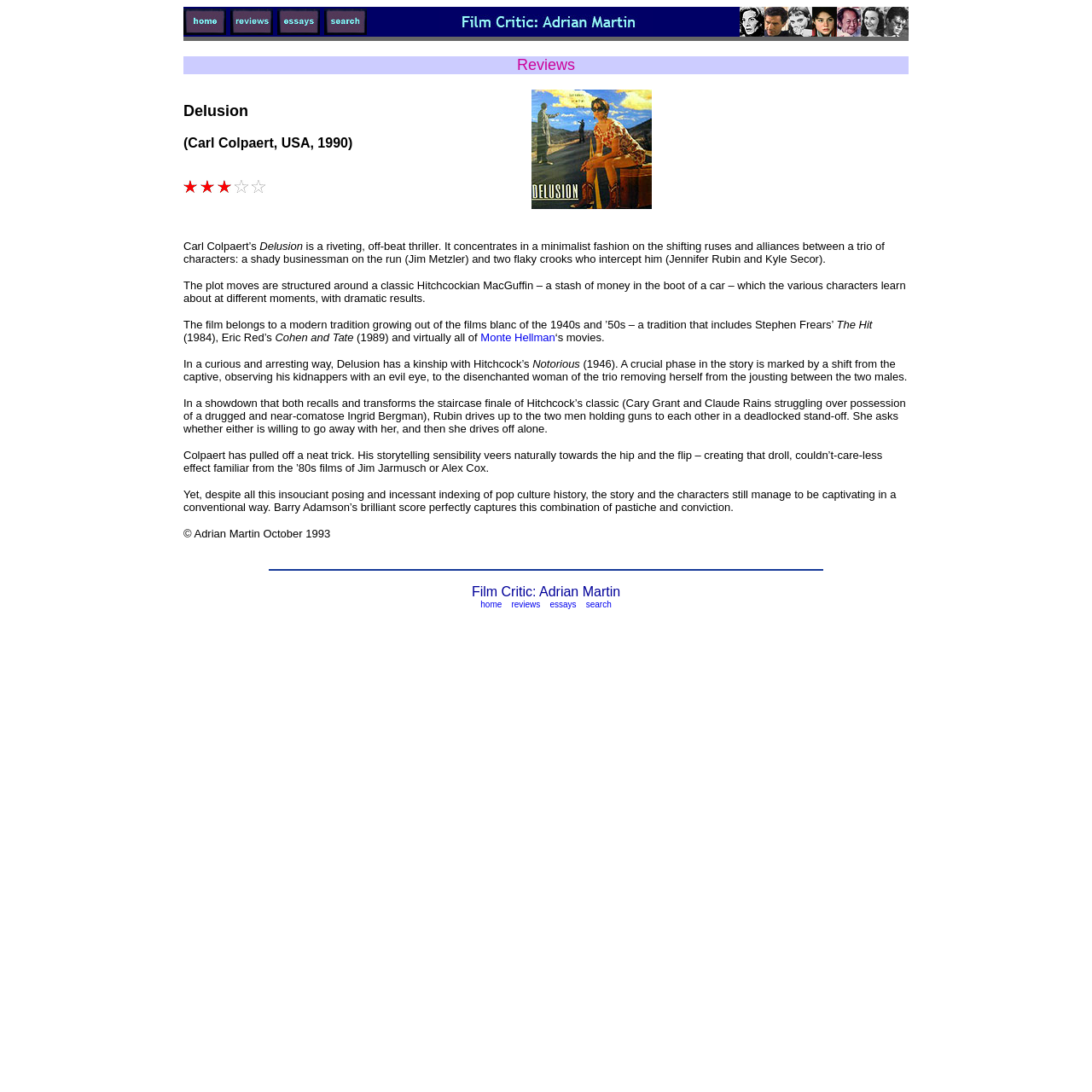Respond to the following question using a concise word or phrase: 
What is the profession of the person mentioned in the review?

Film Critic